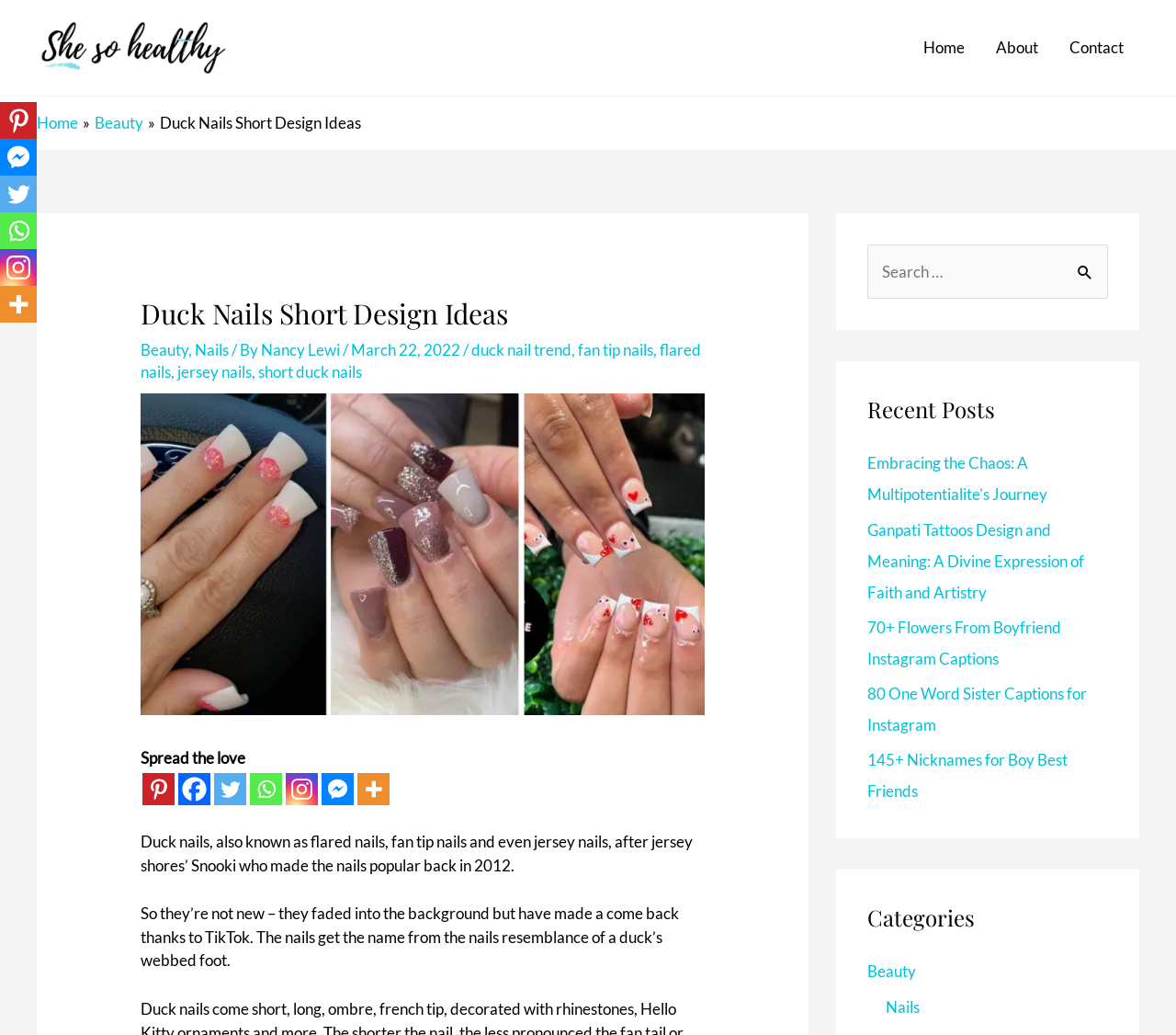Could you indicate the bounding box coordinates of the region to click in order to complete this instruction: "Share on Pinterest".

[0.121, 0.747, 0.149, 0.778]